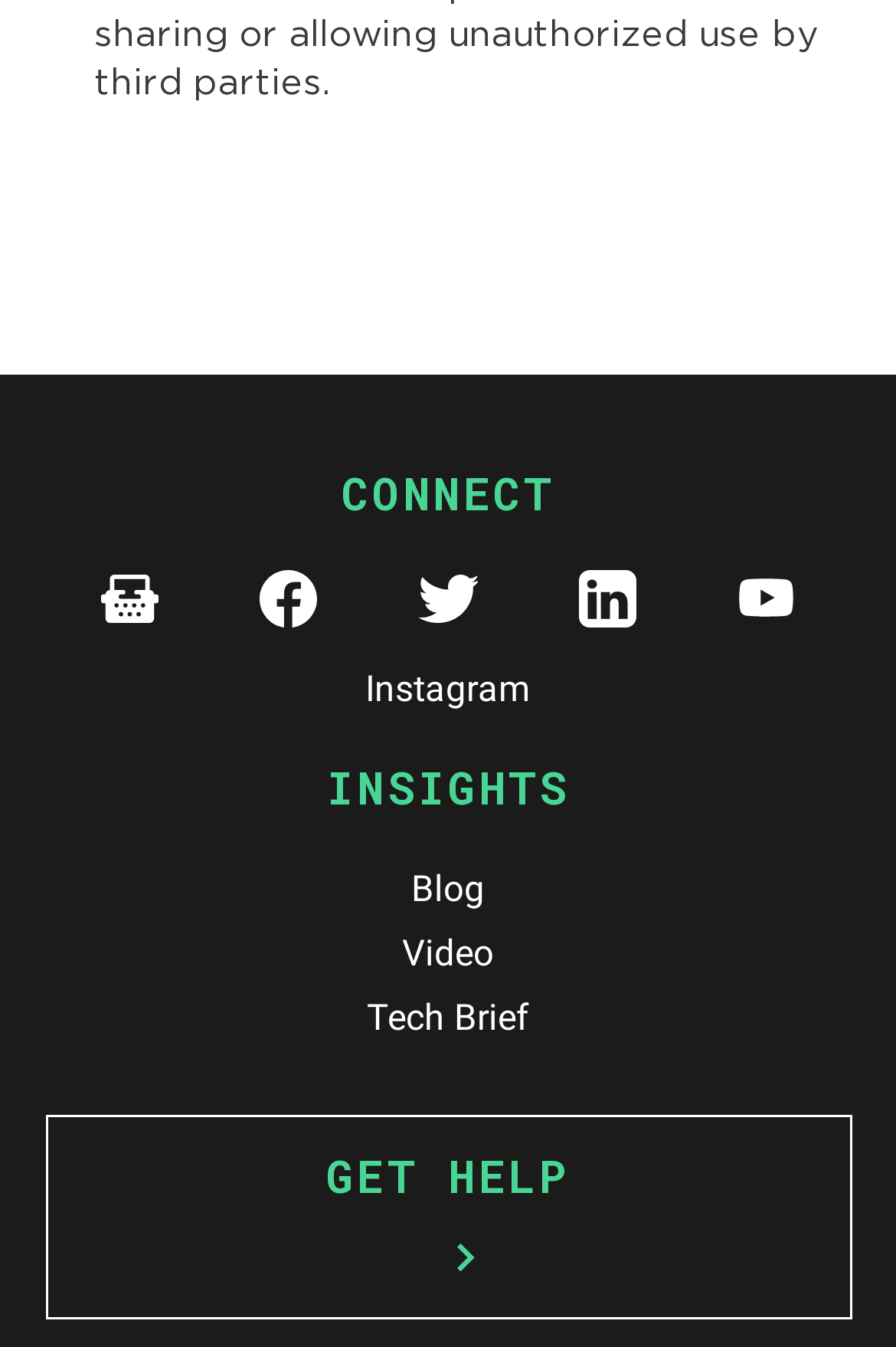Locate the bounding box coordinates for the element described below: "Tech Brief". The coordinates must be four float values between 0 and 1, formatted as [left, top, right, bottom].

[0.409, 0.74, 0.591, 0.771]